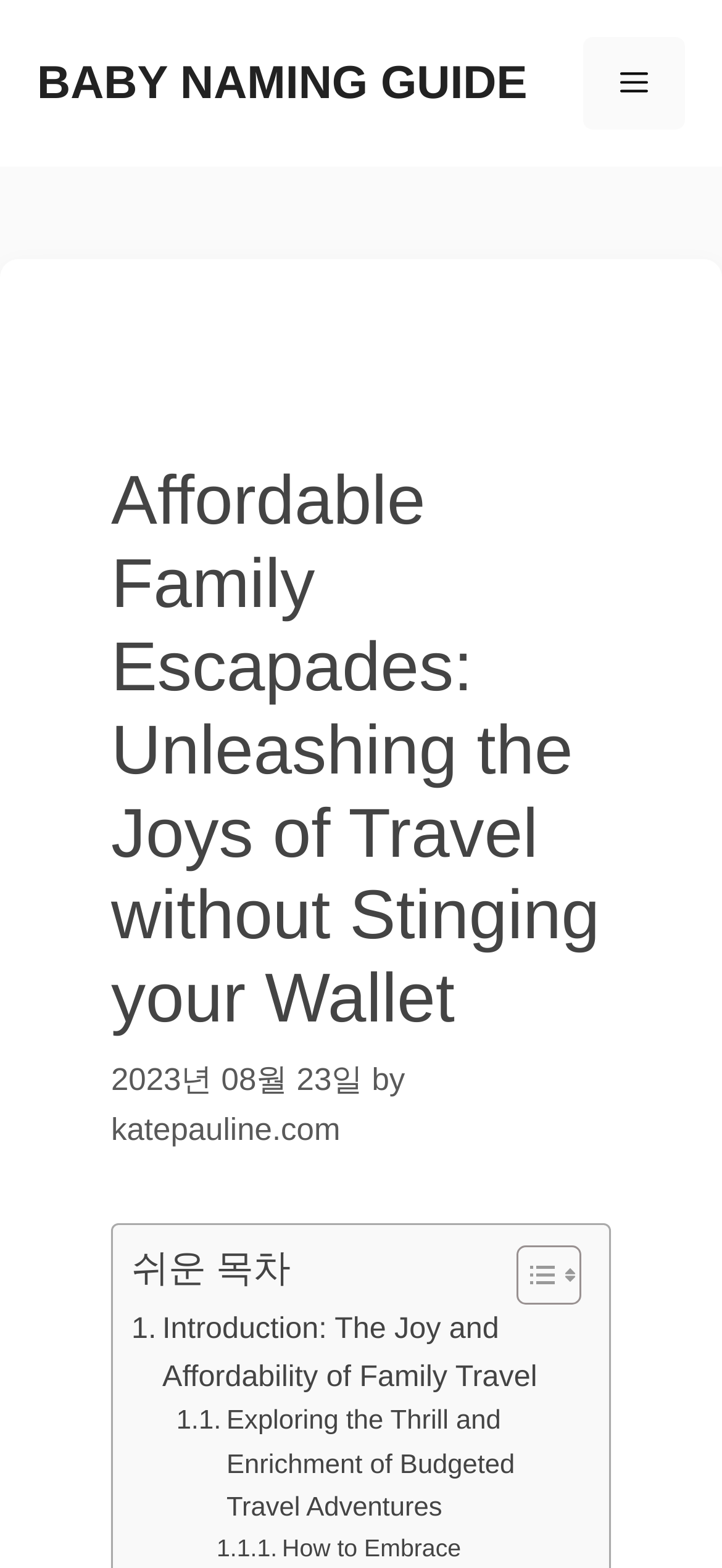Please determine the bounding box coordinates for the UI element described here. Use the format (top-left x, top-left y, bottom-right x, bottom-right y) with values bounded between 0 and 1: Menu

[0.808, 0.024, 0.949, 0.083]